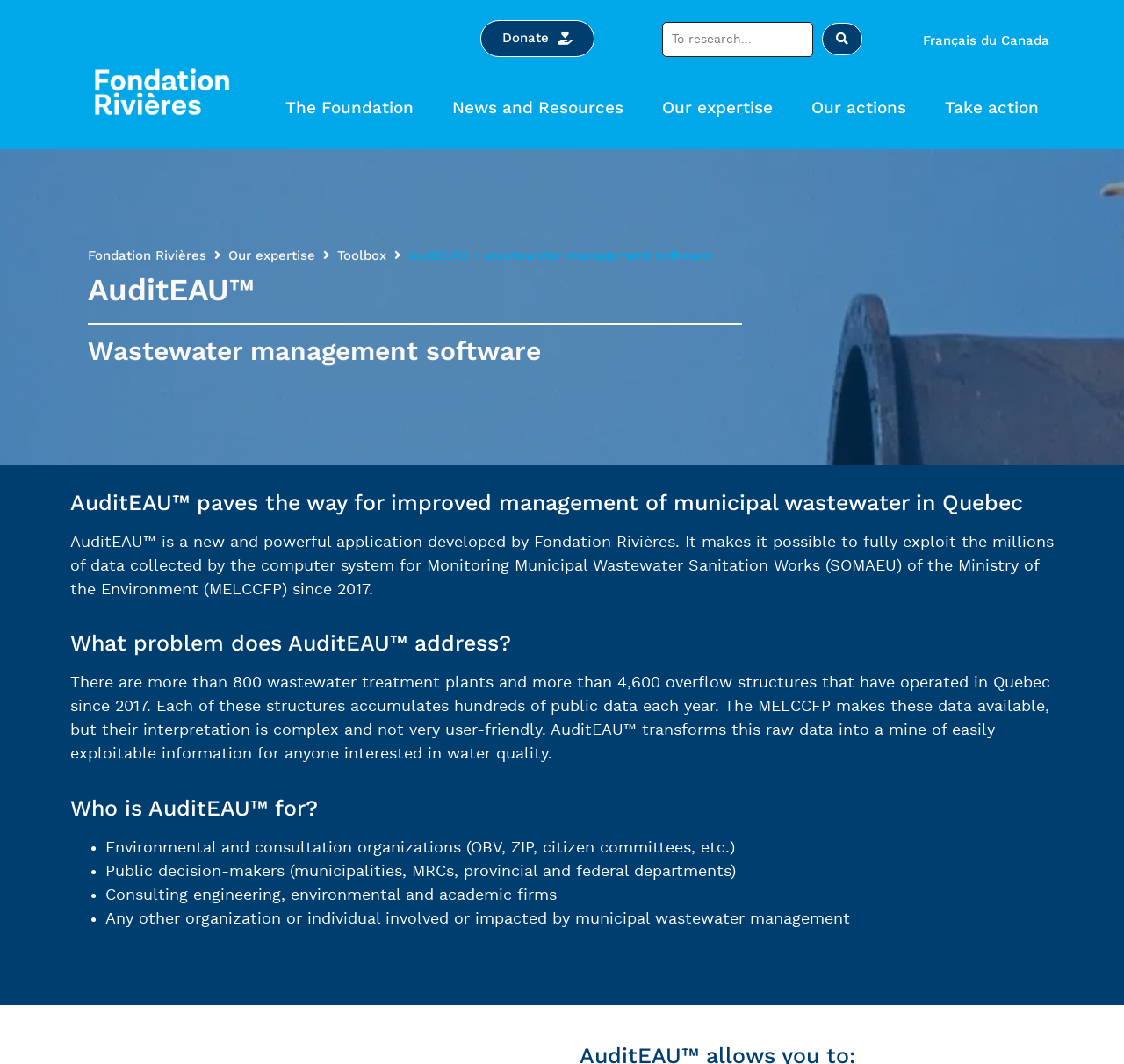Please mark the bounding box coordinates of the area that should be clicked to carry out the instruction: "Search for something".

[0.589, 0.02, 0.767, 0.054]